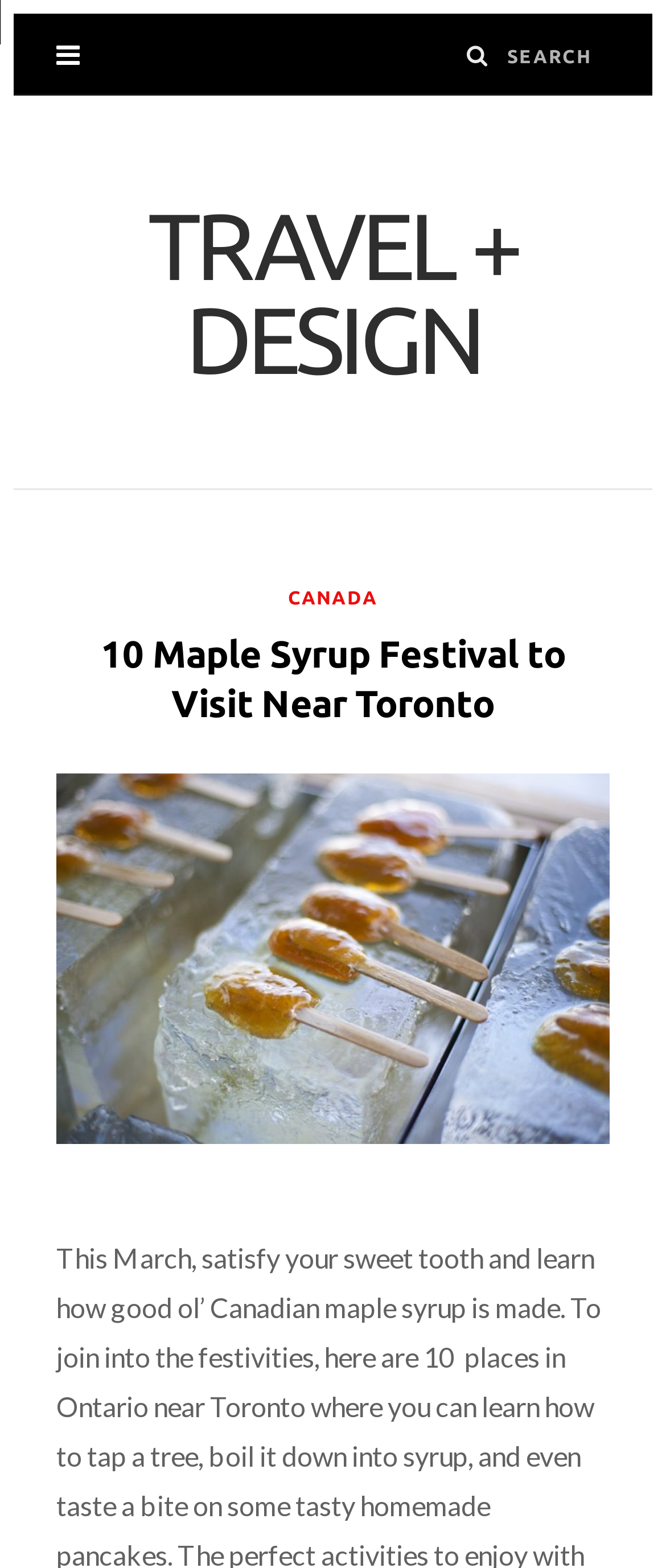Determine the bounding box for the UI element that matches this description: "name="s" placeholder="Search"".

[0.762, 0.02, 0.915, 0.052]